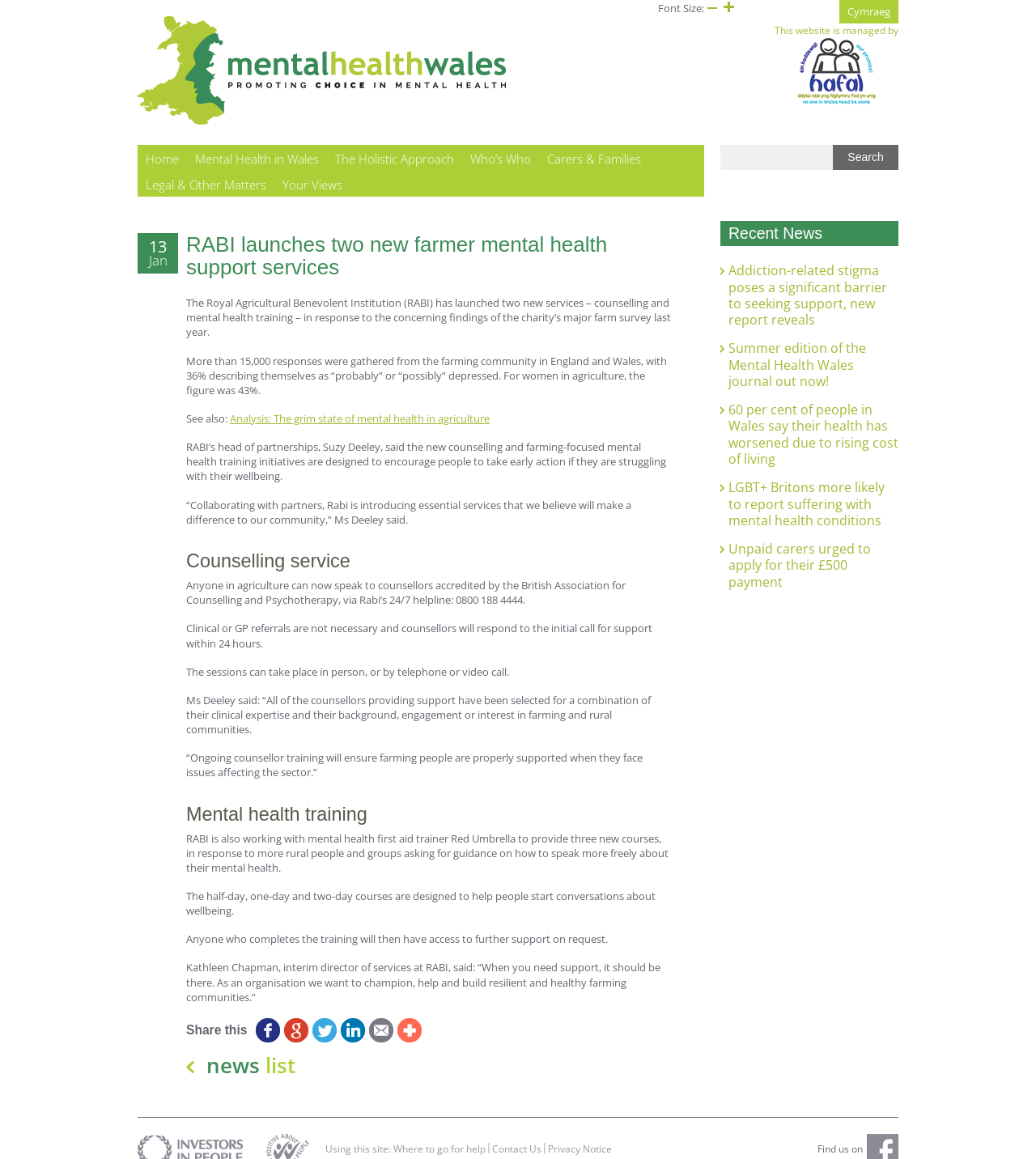Determine the bounding box coordinates for the area you should click to complete the following instruction: "Click the 'Share on Facebook' link".

[0.245, 0.878, 0.272, 0.899]